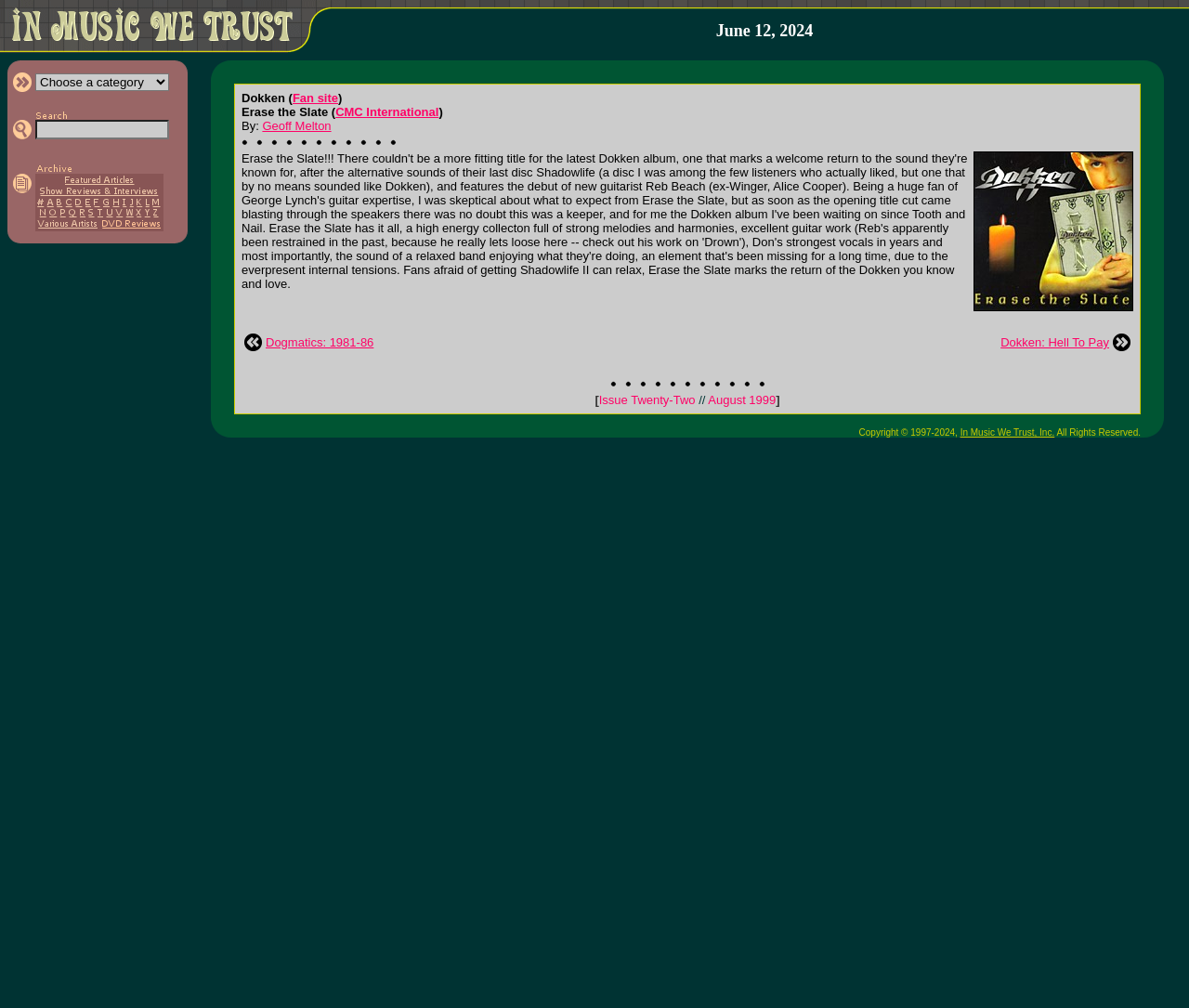With reference to the image, please provide a detailed answer to the following question: What is the name of the guitarist mentioned in the article?

The article mentions Reb Beach as the new guitarist of Dokken, who has previously played with Winger and Alice Cooper.